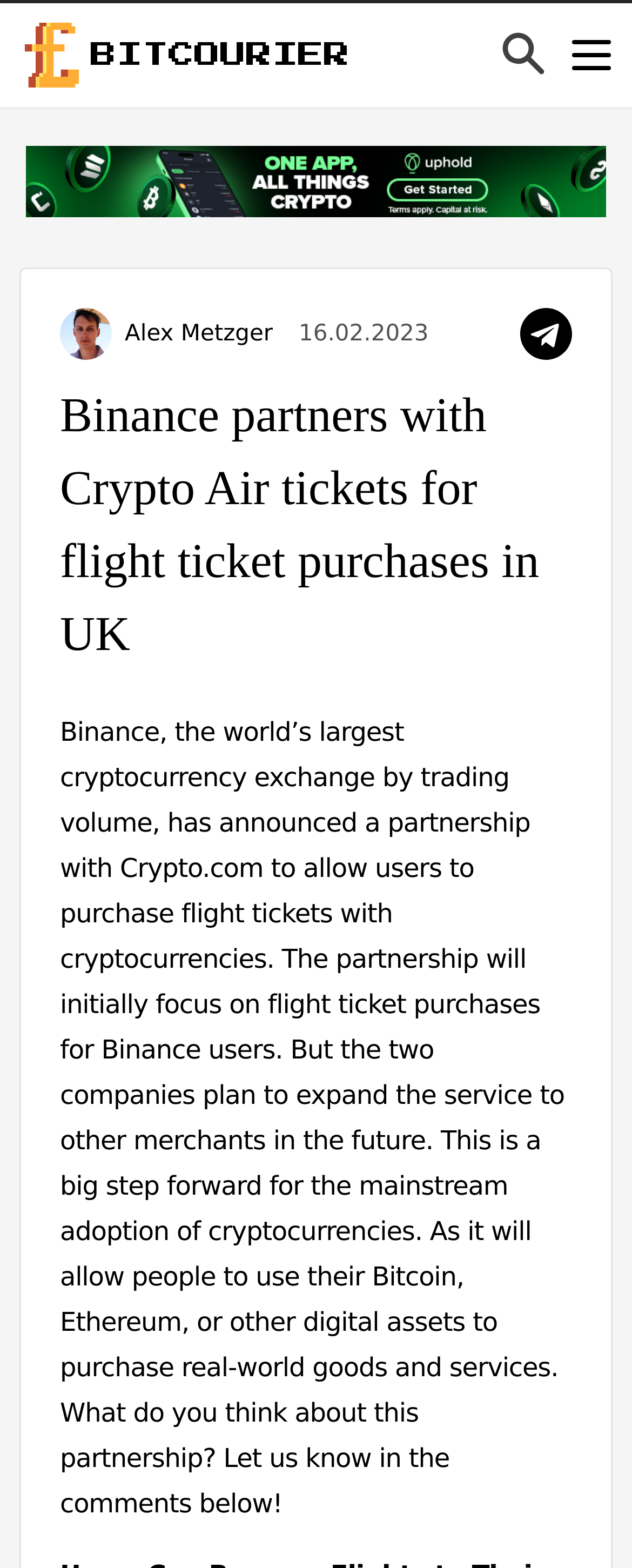Generate a comprehensive caption for the webpage you are viewing.

The webpage appears to be a news article or blog post about a partnership between Binance and Crypto Air tickets. At the top left, there is a link to "BitCourier BITCOURIER" accompanied by a small image. To the right of this, there are two buttons with icons, likely for navigation or social media sharing.

Below these elements, there is a large image that spans almost the entire width of the page. Above this image, there is a link with no text, accompanied by a small image. To the right of this link, there is an image of a person, Alex Metzger, with a link to their name below.

On the left side of the page, there is a heading that repeats the title of the webpage, "Binance partners with Crypto Air tickets for flight ticket purchases in UK". Below this heading, there is a block of text that summarizes the partnership, explaining that Binance users will be able to purchase flight tickets with cryptocurrencies, with plans to expand the service to other merchants in the future. The text also invites readers to share their thoughts on the partnership in the comments.

At the top right of the page, there is a small image with no text, and below it, there is a link with no text accompanied by a small image. On the bottom right, there is a date, "16.02.2023", indicating when the article was published.